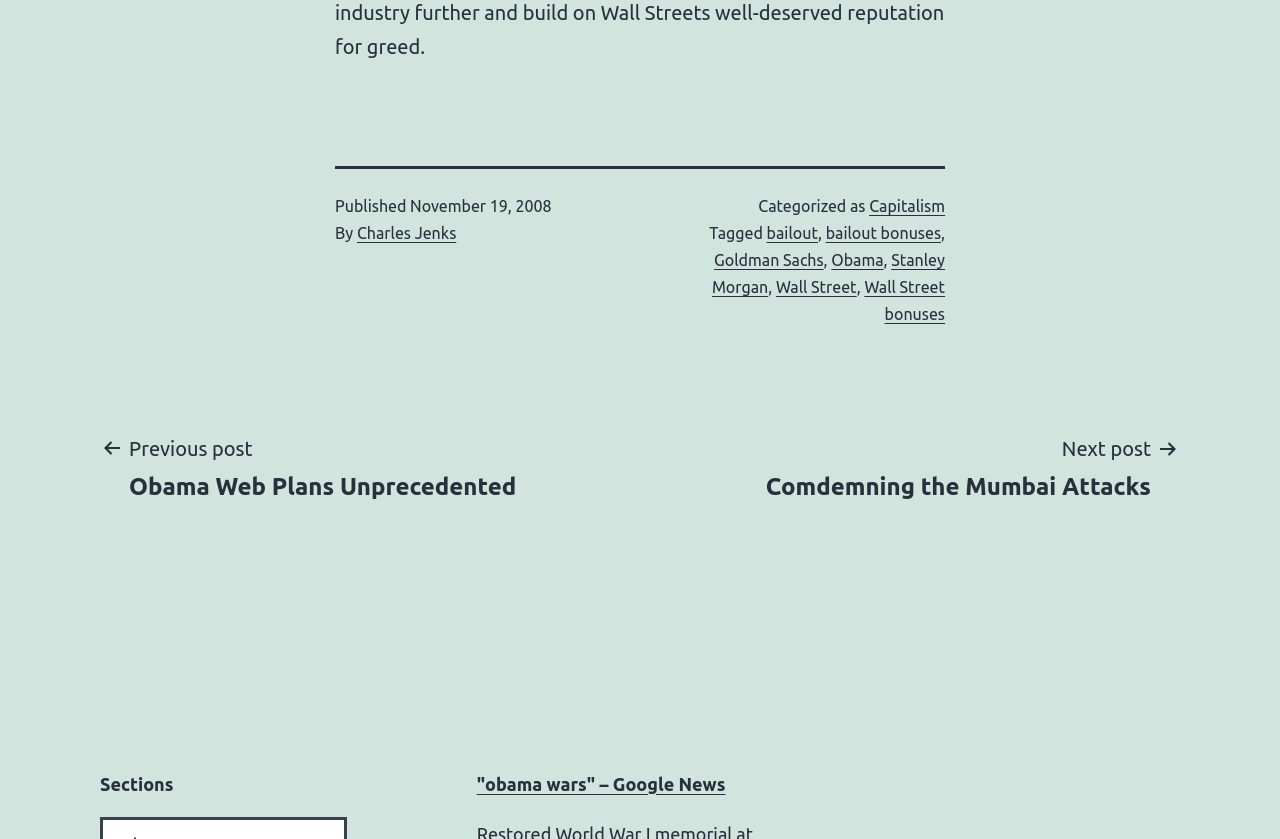Identify the bounding box of the UI element described as follows: "Wall Street bonuses". Provide the coordinates as four float numbers in the range of 0 to 1 [left, top, right, bottom].

[0.675, 0.331, 0.738, 0.385]